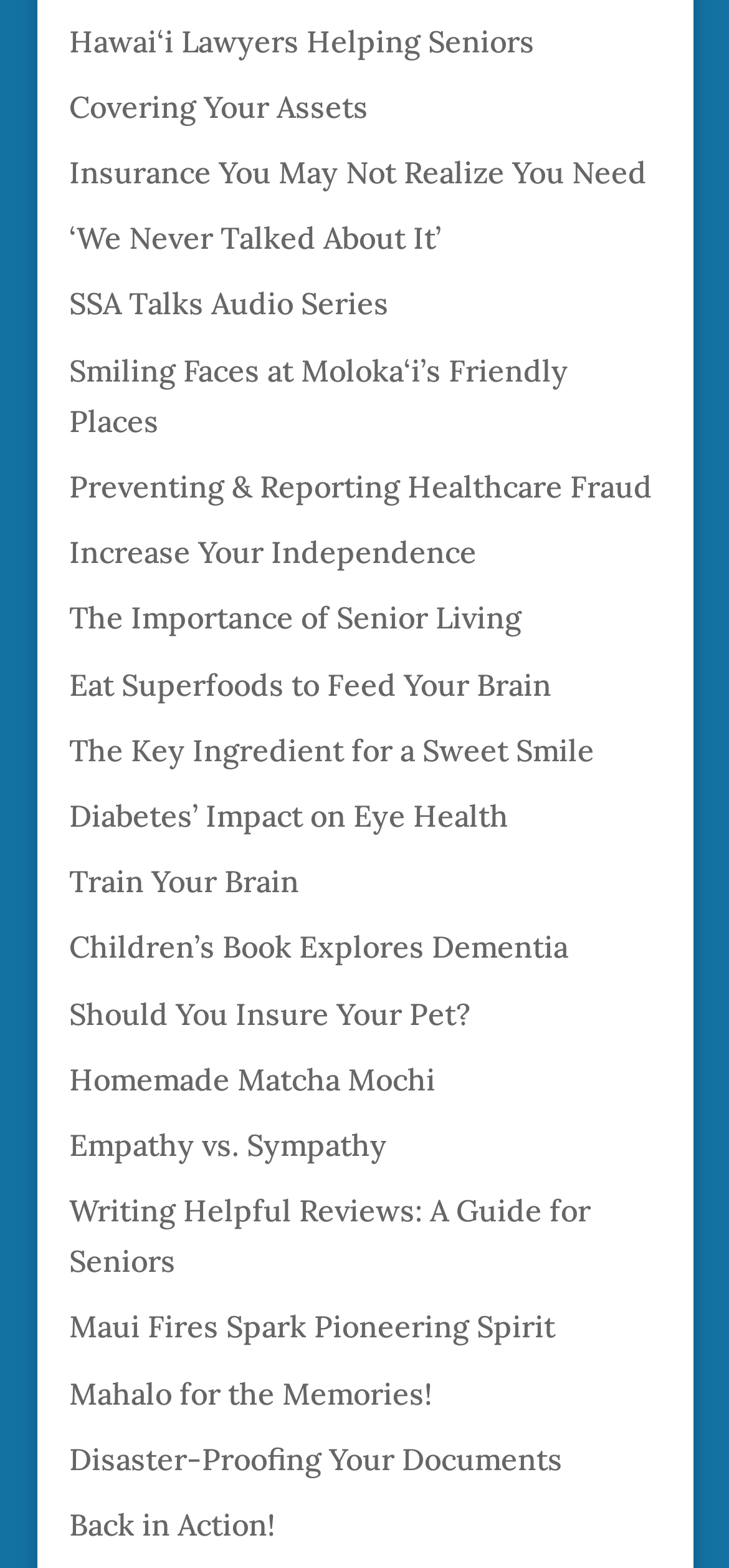Please provide the bounding box coordinates for the element that needs to be clicked to perform the following instruction: "Read 'Insurance You May Not Realize You Need'". The coordinates should be given as four float numbers between 0 and 1, i.e., [left, top, right, bottom].

[0.095, 0.098, 0.887, 0.122]